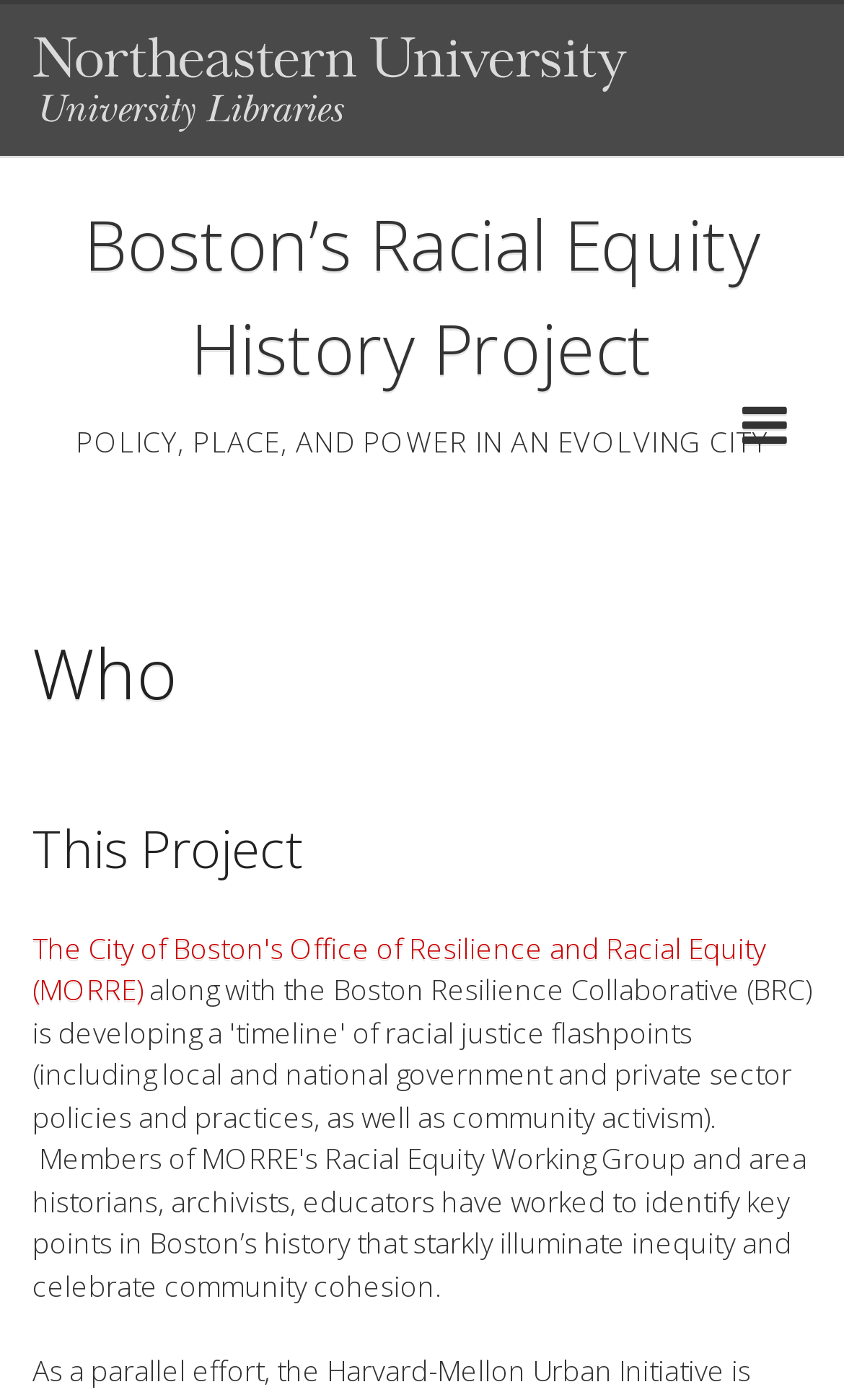From the given element description: "title="Menu"", find the bounding box for the UI element. Provide the coordinates as four float numbers between 0 and 1, in the order [left, top, right, bottom].

[0.879, 0.295, 0.933, 0.322]